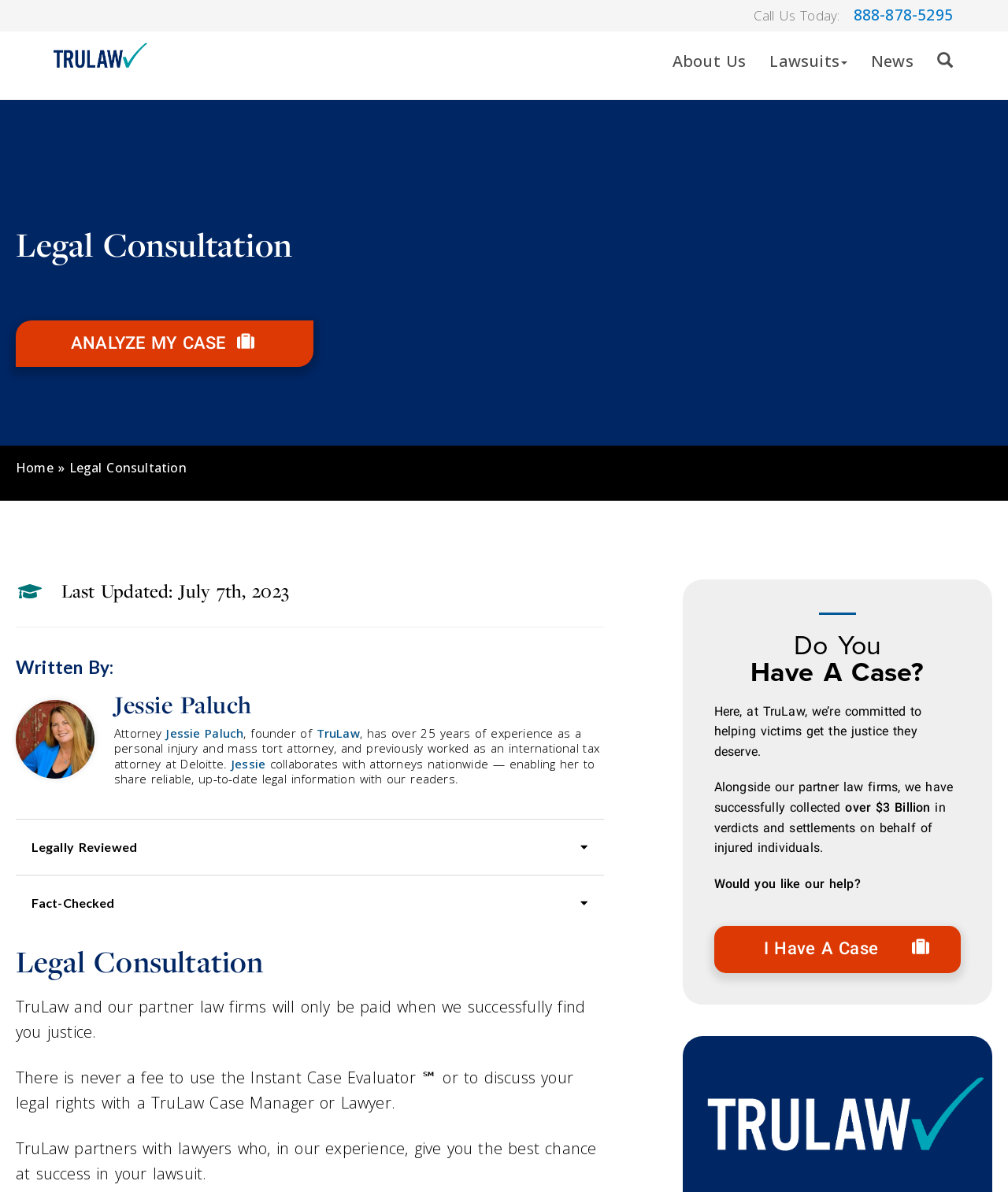What is the phone number to call for legal consultation?
Look at the image and provide a short answer using one word or a phrase.

888-878-5295